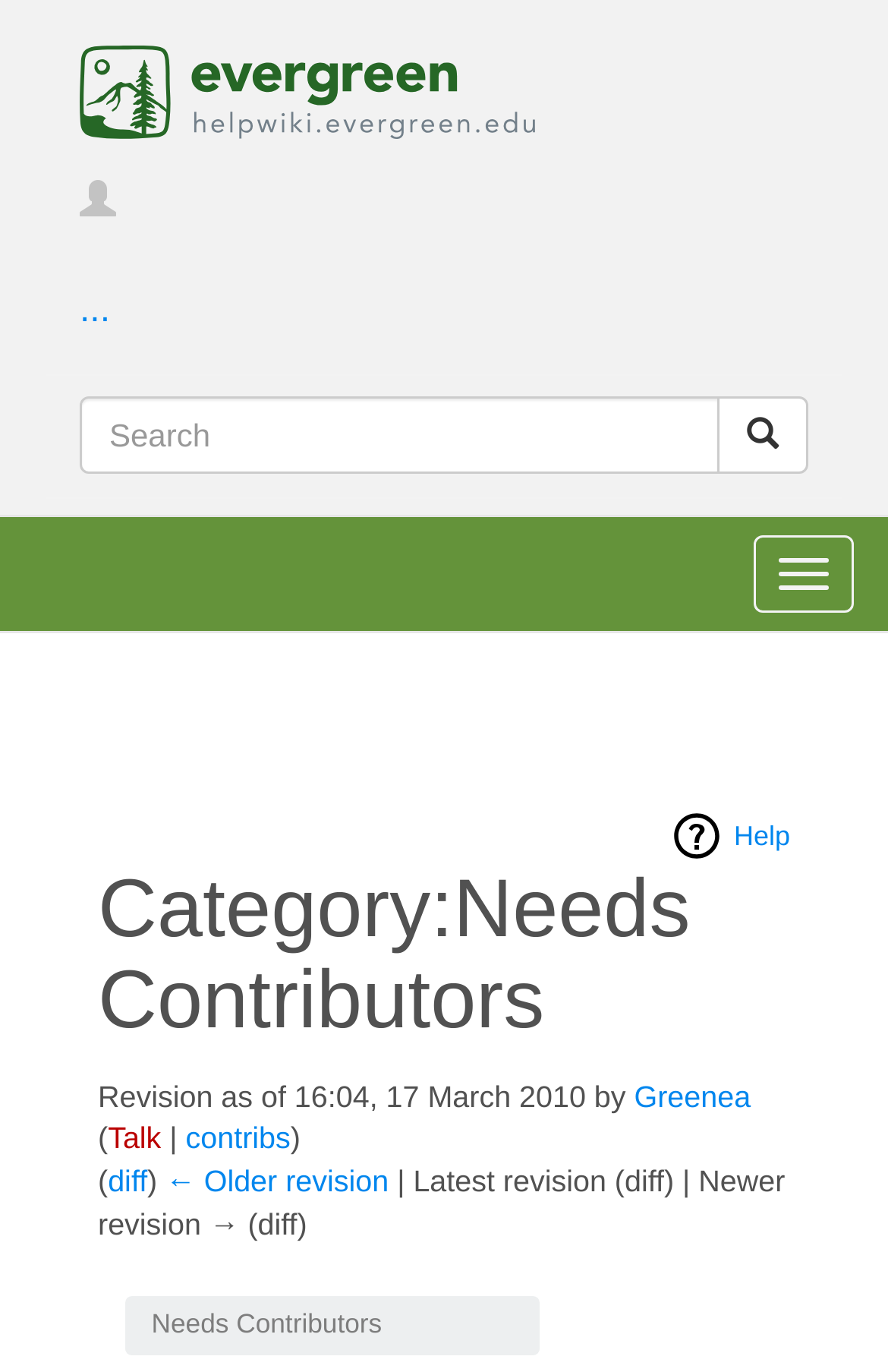Please mark the clickable region by giving the bounding box coordinates needed to complete this instruction: "Toggle navigation".

[0.849, 0.39, 0.962, 0.447]